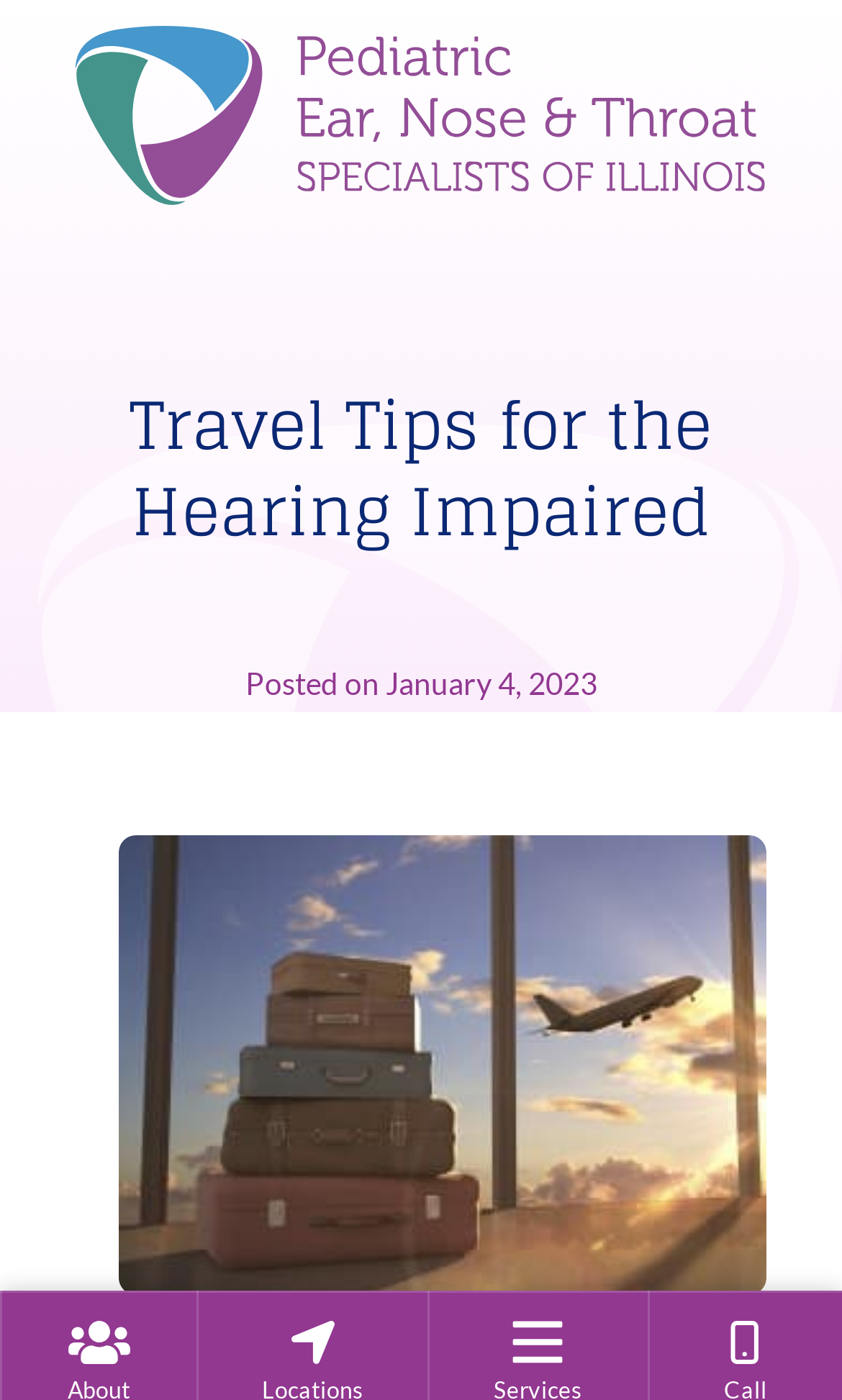What is the phone number on the webpage?
Analyze the screenshot and provide a detailed answer to the question.

The phone number is found on the webpage, likely in the header or footer section, and is displayed prominently for users to contact the organization.